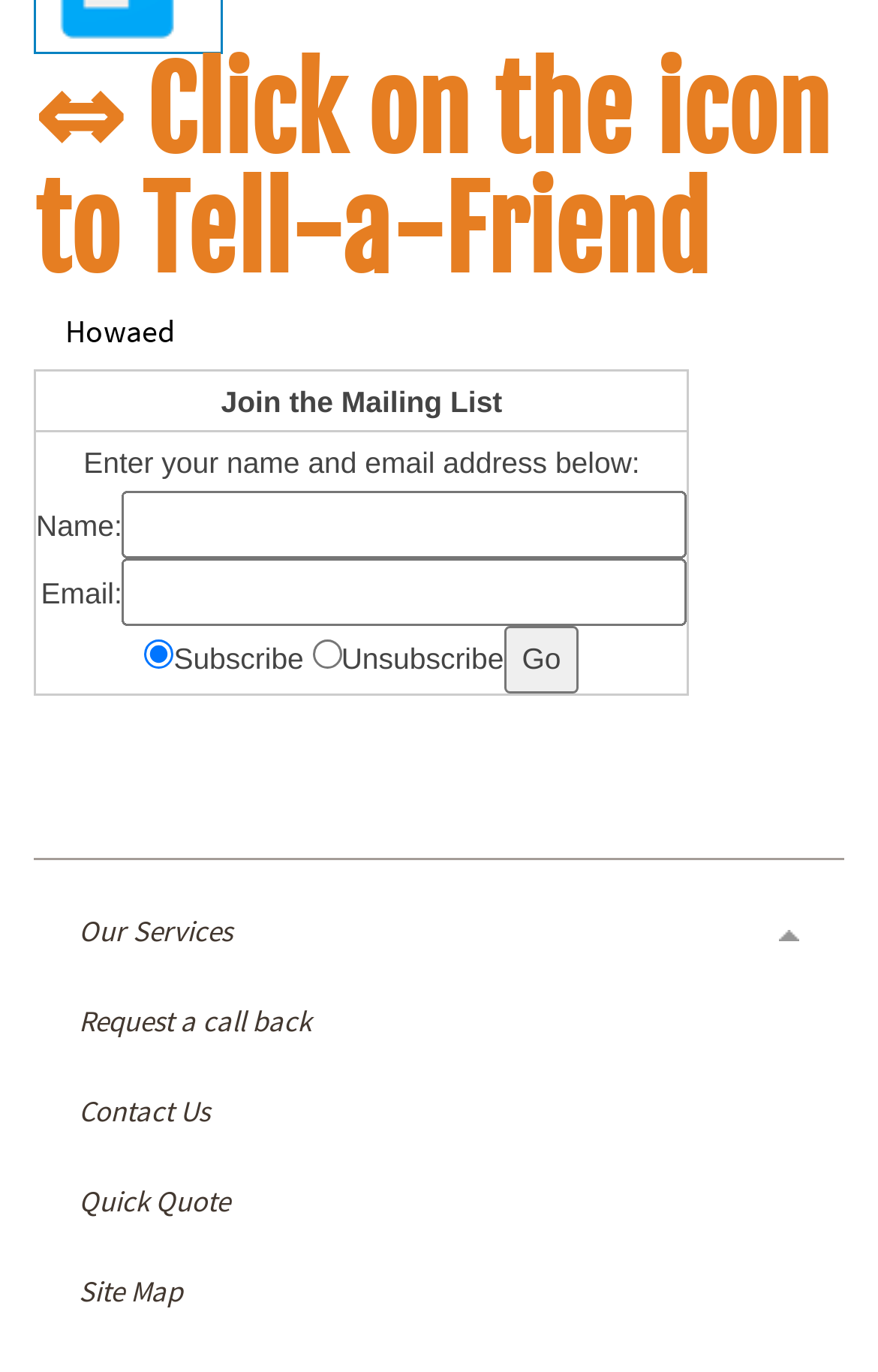What is the label for the first textbox?
Based on the image, answer the question in a detailed manner.

The label for the first textbox can be determined by analyzing the text content of the LayoutTableCell element, which is 'Name:'. This label is used to describe the input field for the user's name.